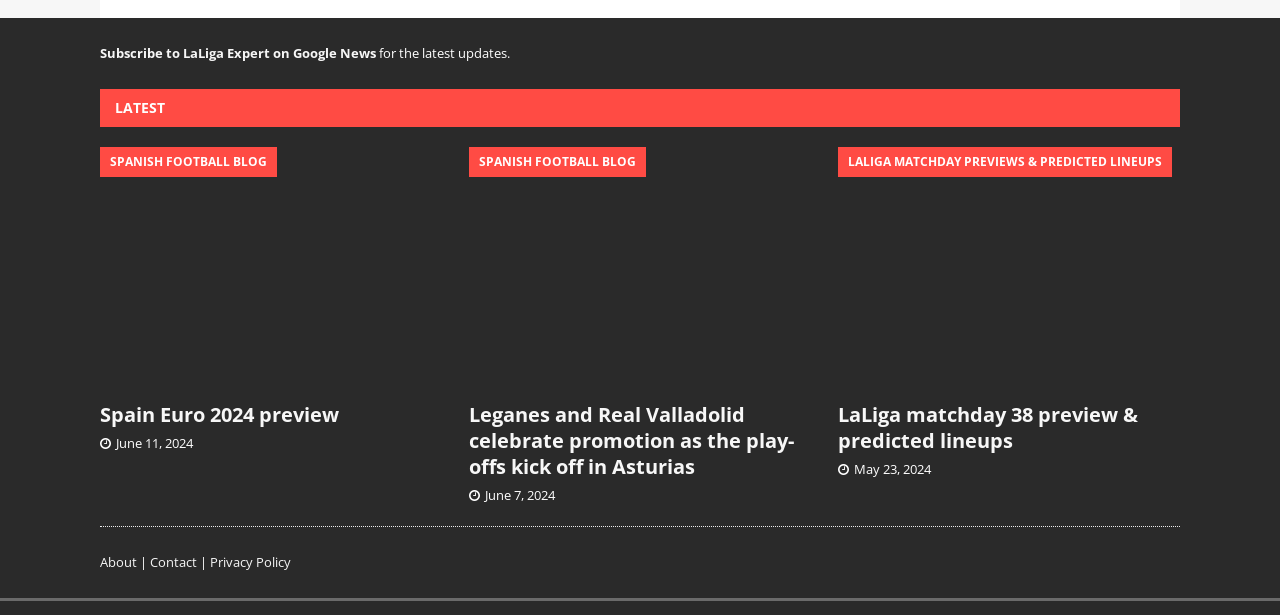Please answer the following query using a single word or phrase: 
What is the main topic of this webpage?

Spanish football